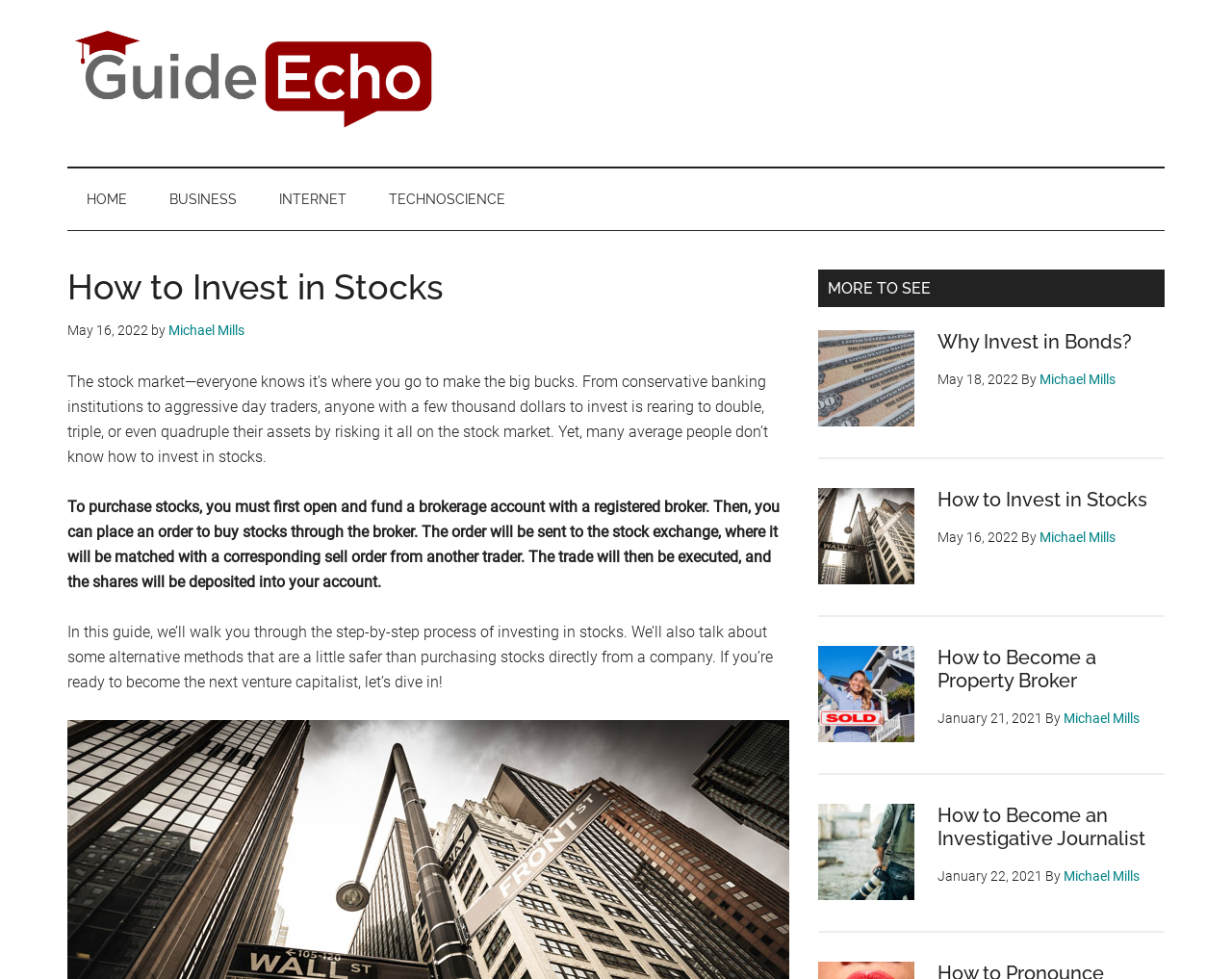What is the topic of the main article?
Observe the image and answer the question with a one-word or short phrase response.

How to Invest in Stocks